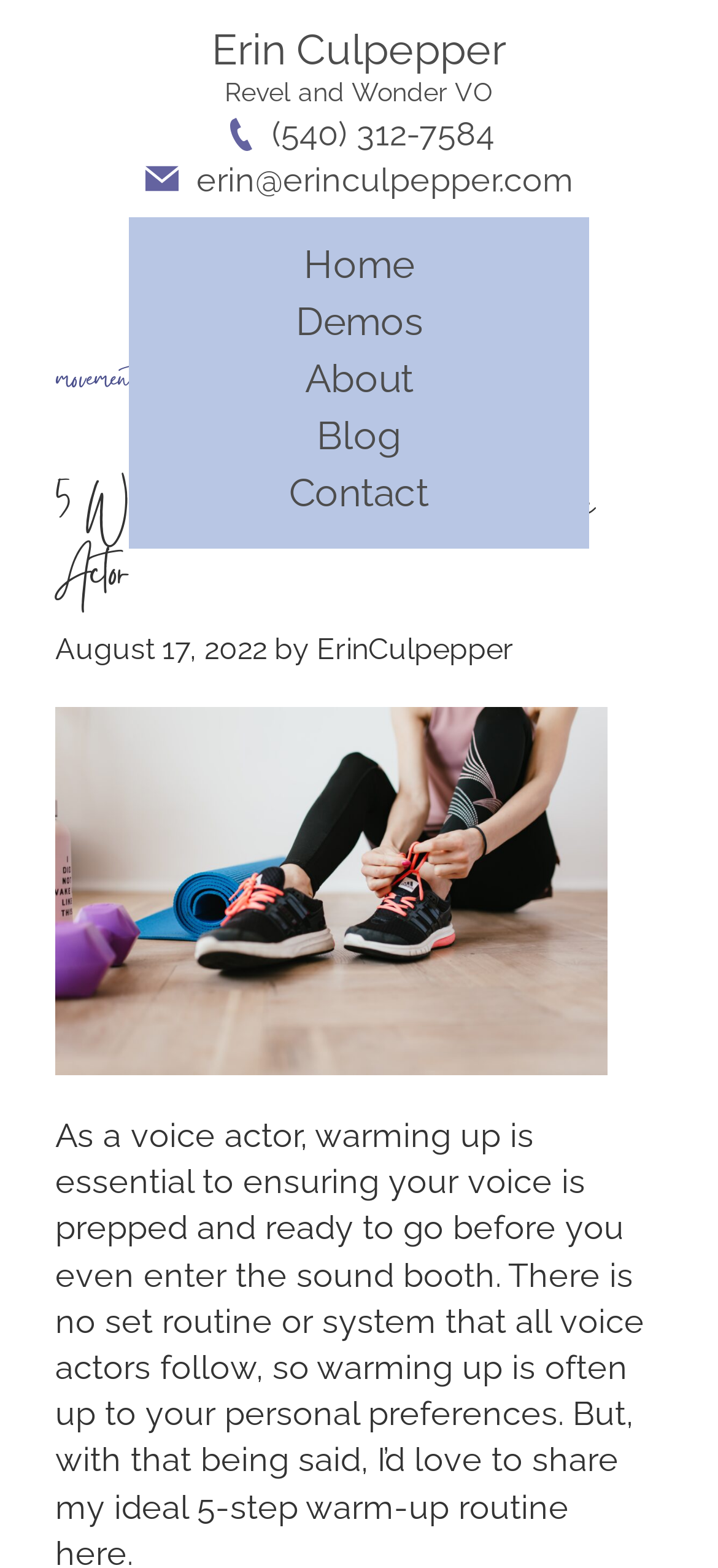What is the email address on the webpage?
Identify the answer in the screenshot and reply with a single word or phrase.

erin@erinculpepper.com